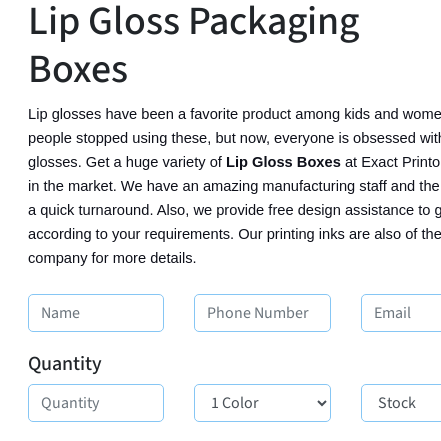What information can customers request with the provided form?
Answer the question with a single word or phrase derived from the image.

Packaging solutions